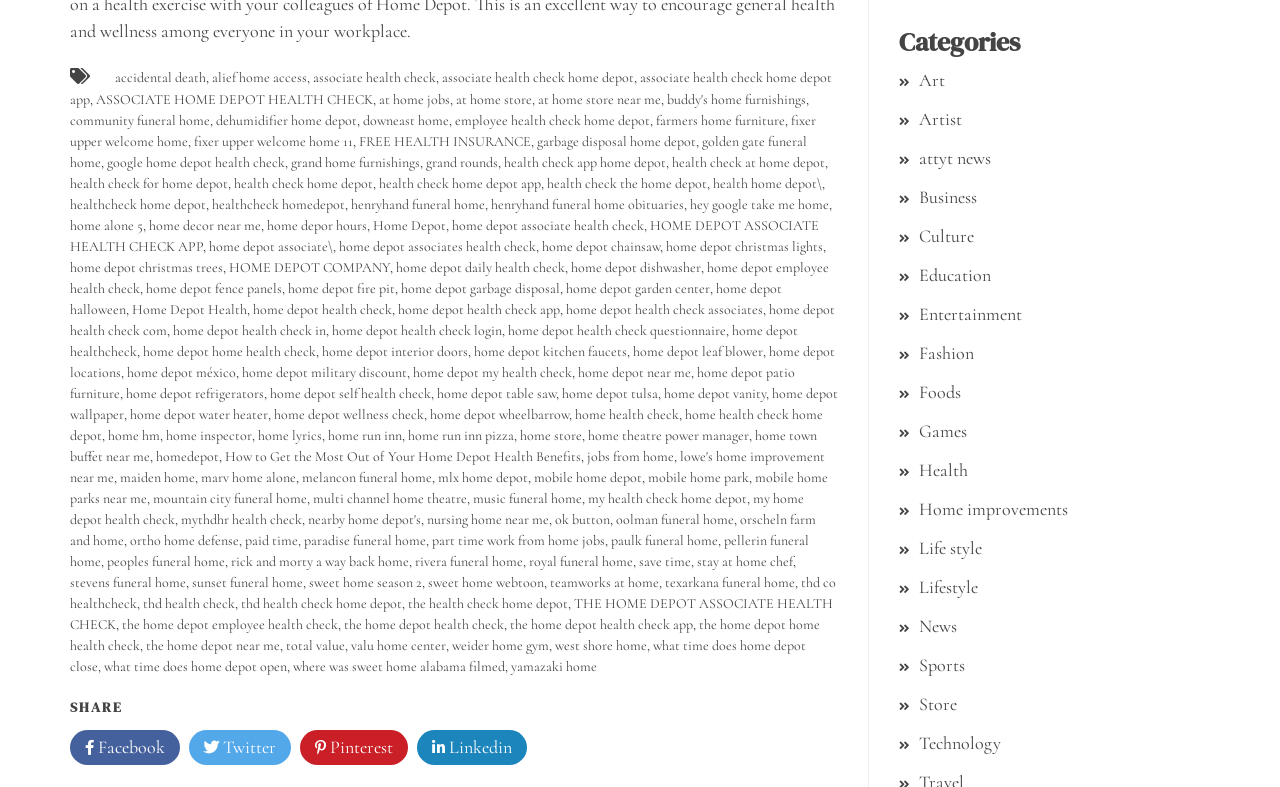Provide a brief response using a word or short phrase to this question:
What is the purpose of the links on this webpage?

Provide health check information